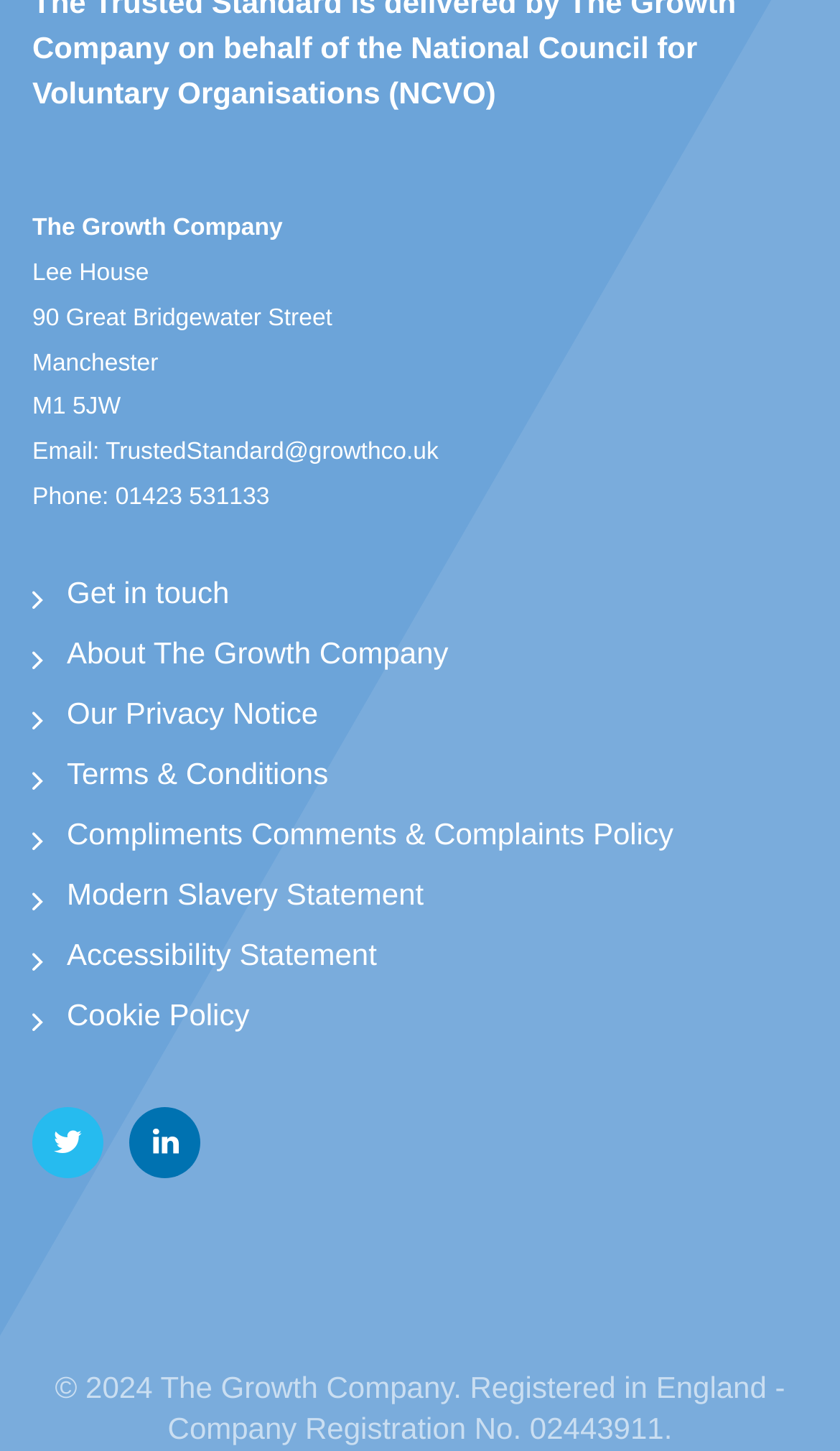Kindly determine the bounding box coordinates of the area that needs to be clicked to fulfill this instruction: "Click the 'About The Growth Company' link".

[0.079, 0.438, 0.534, 0.462]